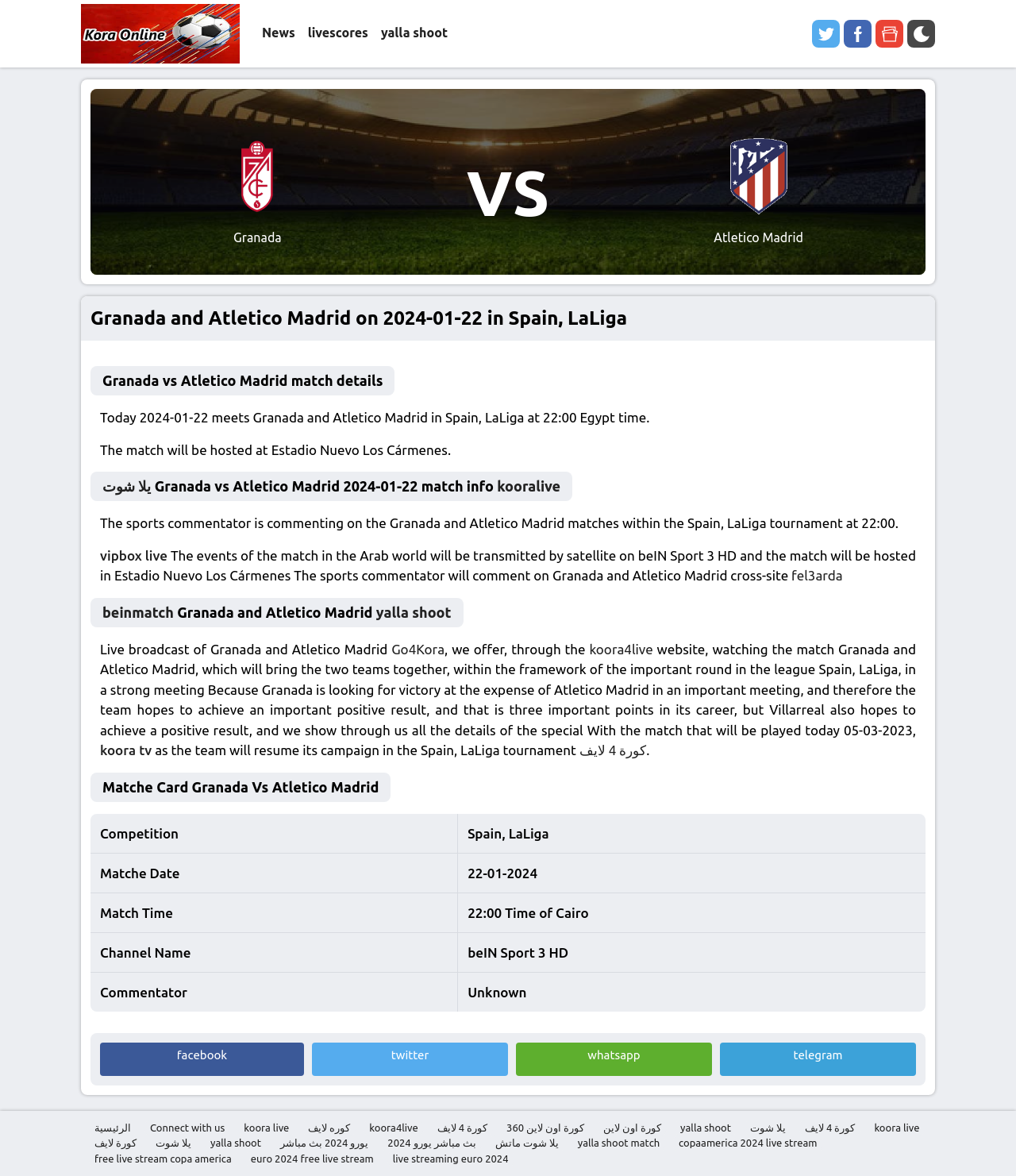Find the bounding box coordinates for the area that must be clicked to perform this action: "Click on yalla shoot".

[0.369, 0.0, 0.447, 0.056]